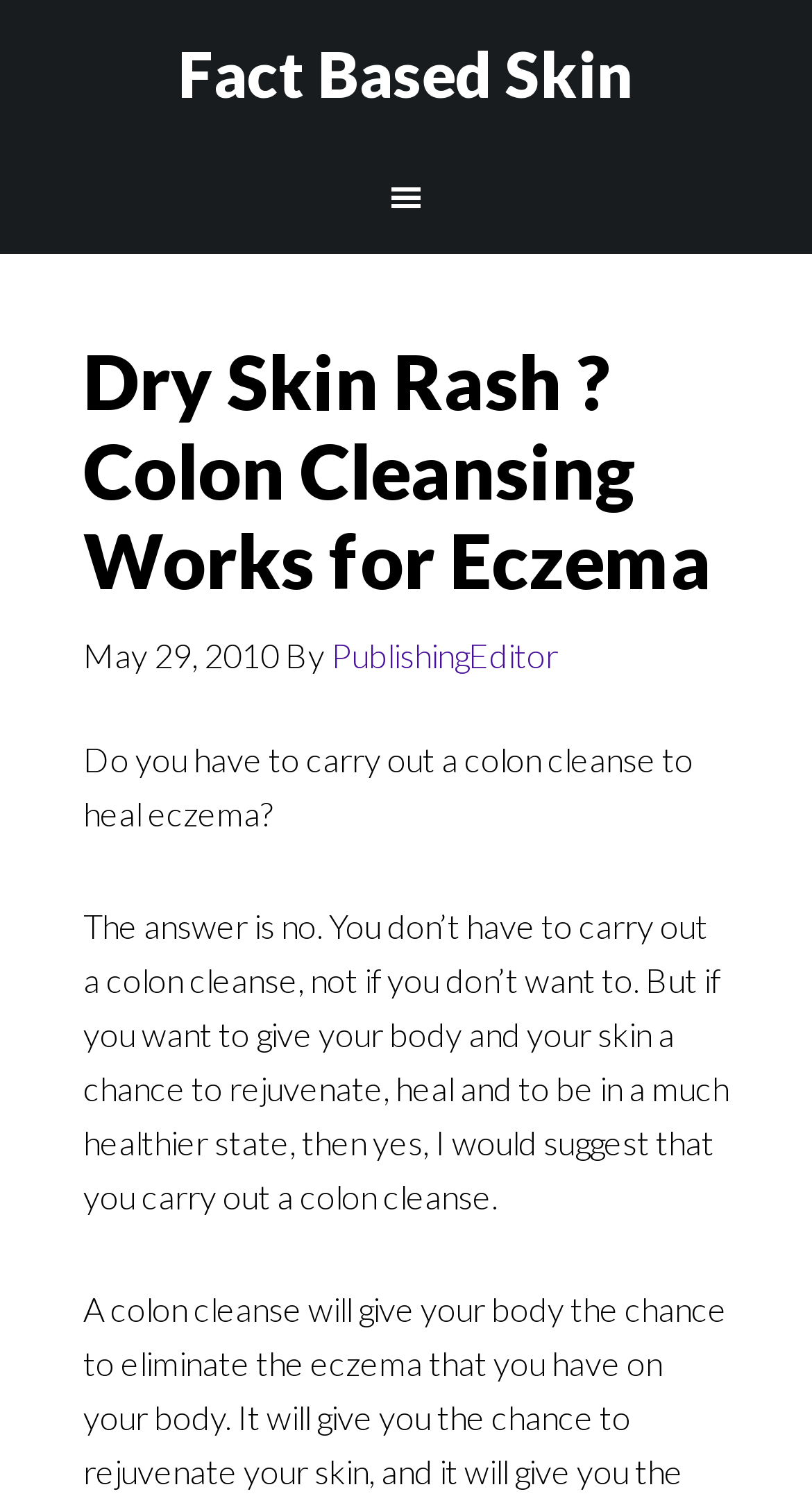Identify the coordinates of the bounding box for the element described below: "Fact Based Skin". Return the coordinates as four float numbers between 0 and 1: [left, top, right, bottom].

[0.219, 0.023, 0.781, 0.073]